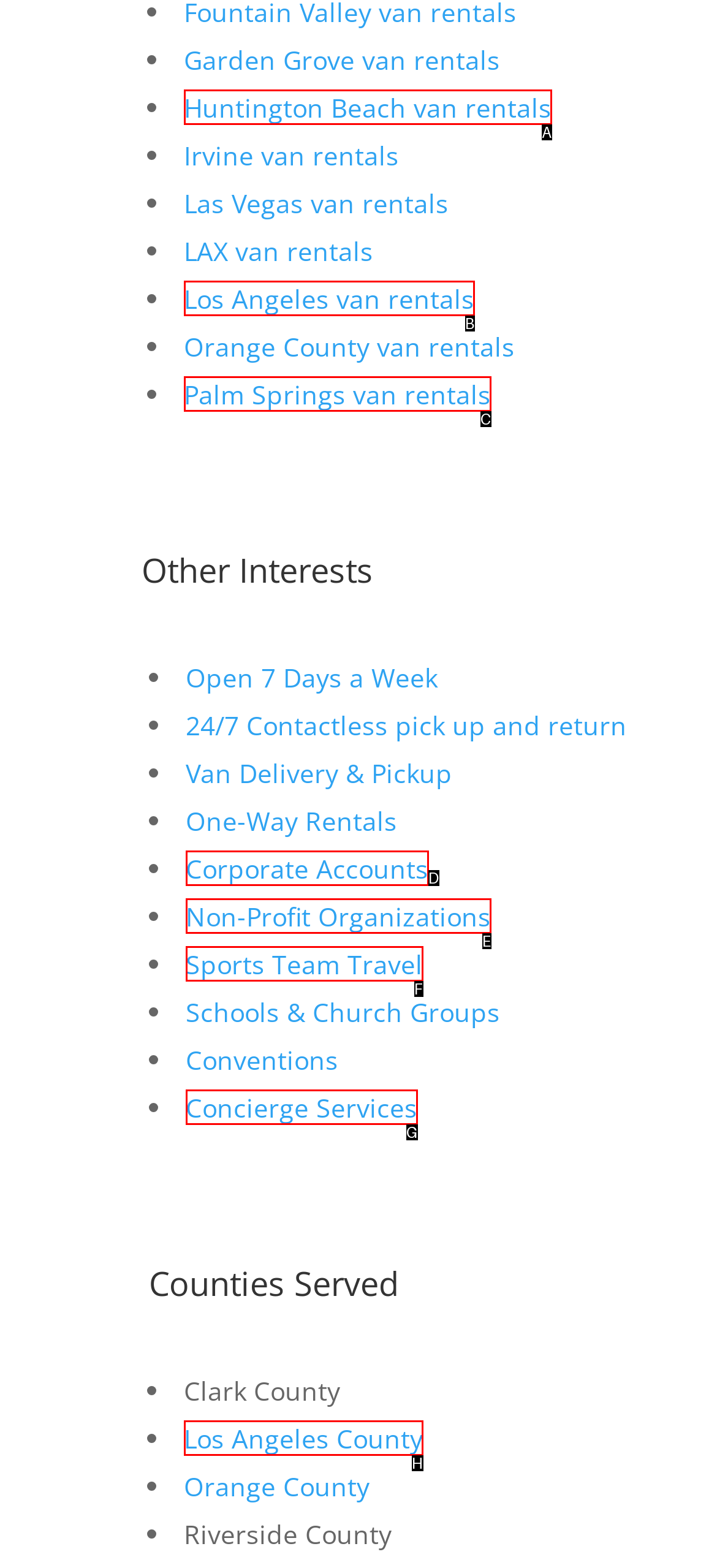Identify the option that corresponds to the given description: Los Angeles County. Reply with the letter of the chosen option directly.

H